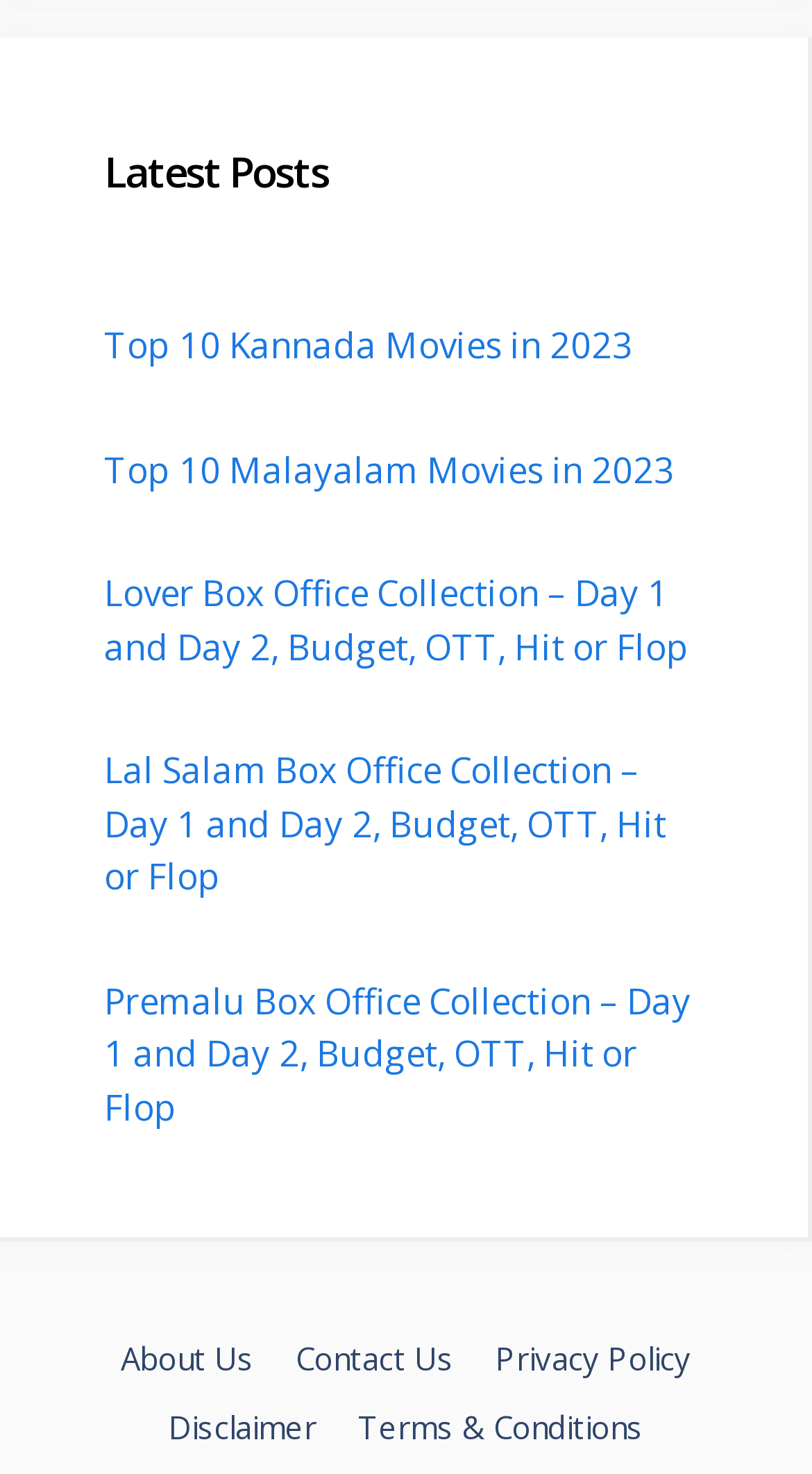Use a single word or phrase to answer the question:
How many links are provided in the footer section?

5